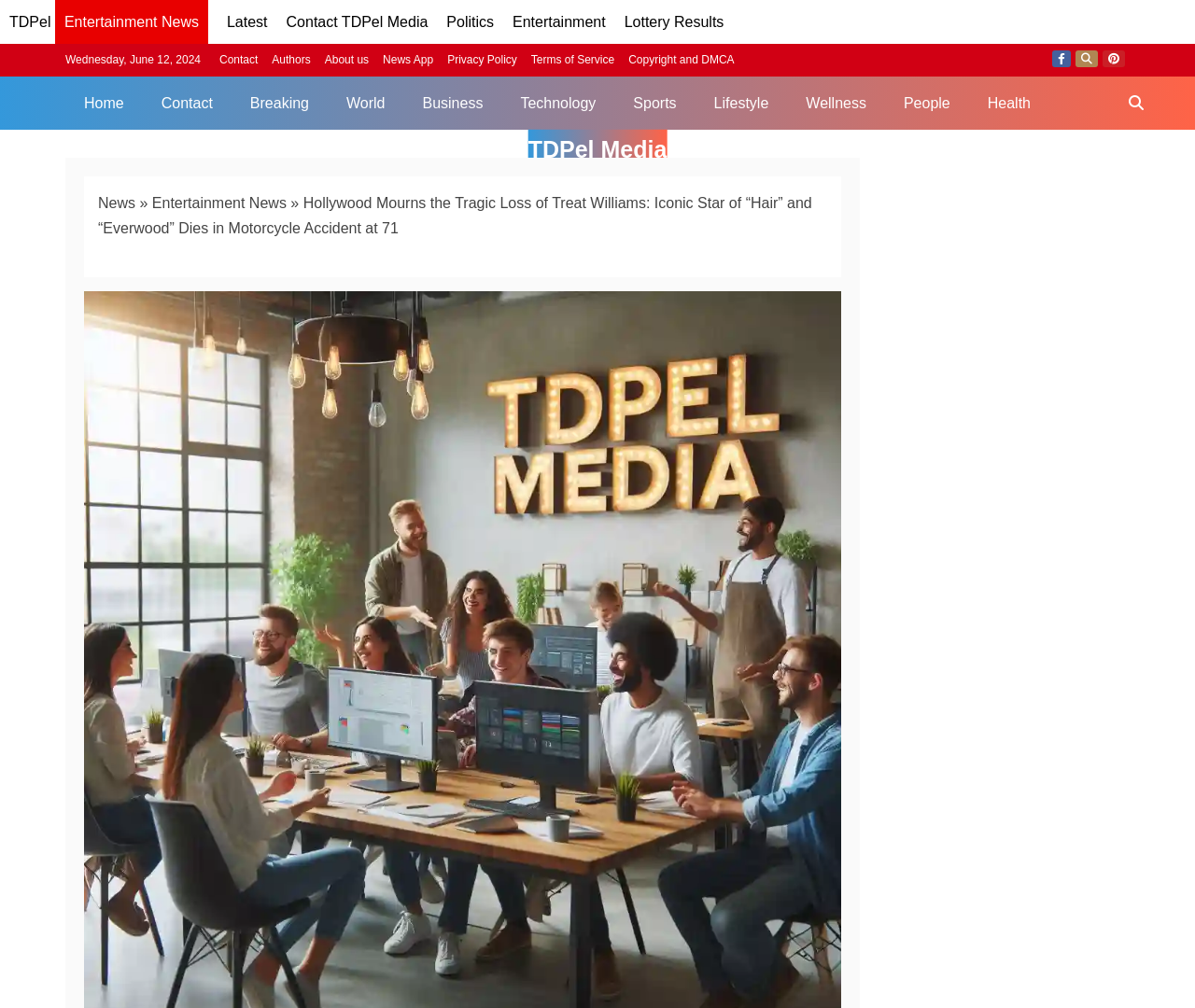Refer to the element description Pinterest and identify the corresponding bounding box in the screenshot. Format the coordinates as (top-left x, top-left y, bottom-right x, bottom-right y) with values in the range of 0 to 1.

[0.923, 0.05, 0.941, 0.067]